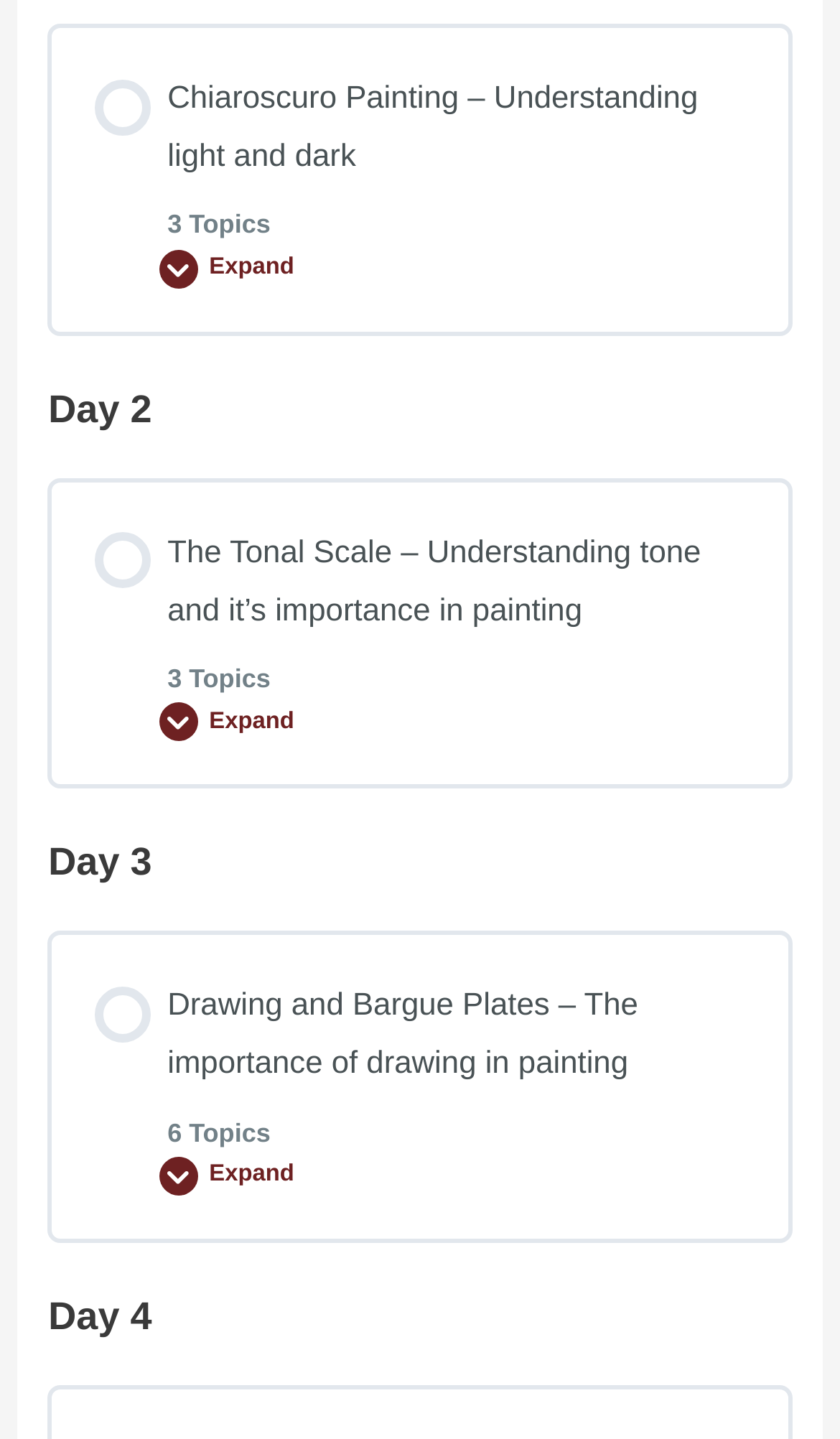Locate the bounding box coordinates of the element you need to click to accomplish the task described by this instruction: "View 'Anatomy of the sphere'".

[0.095, 0.396, 0.905, 0.495]